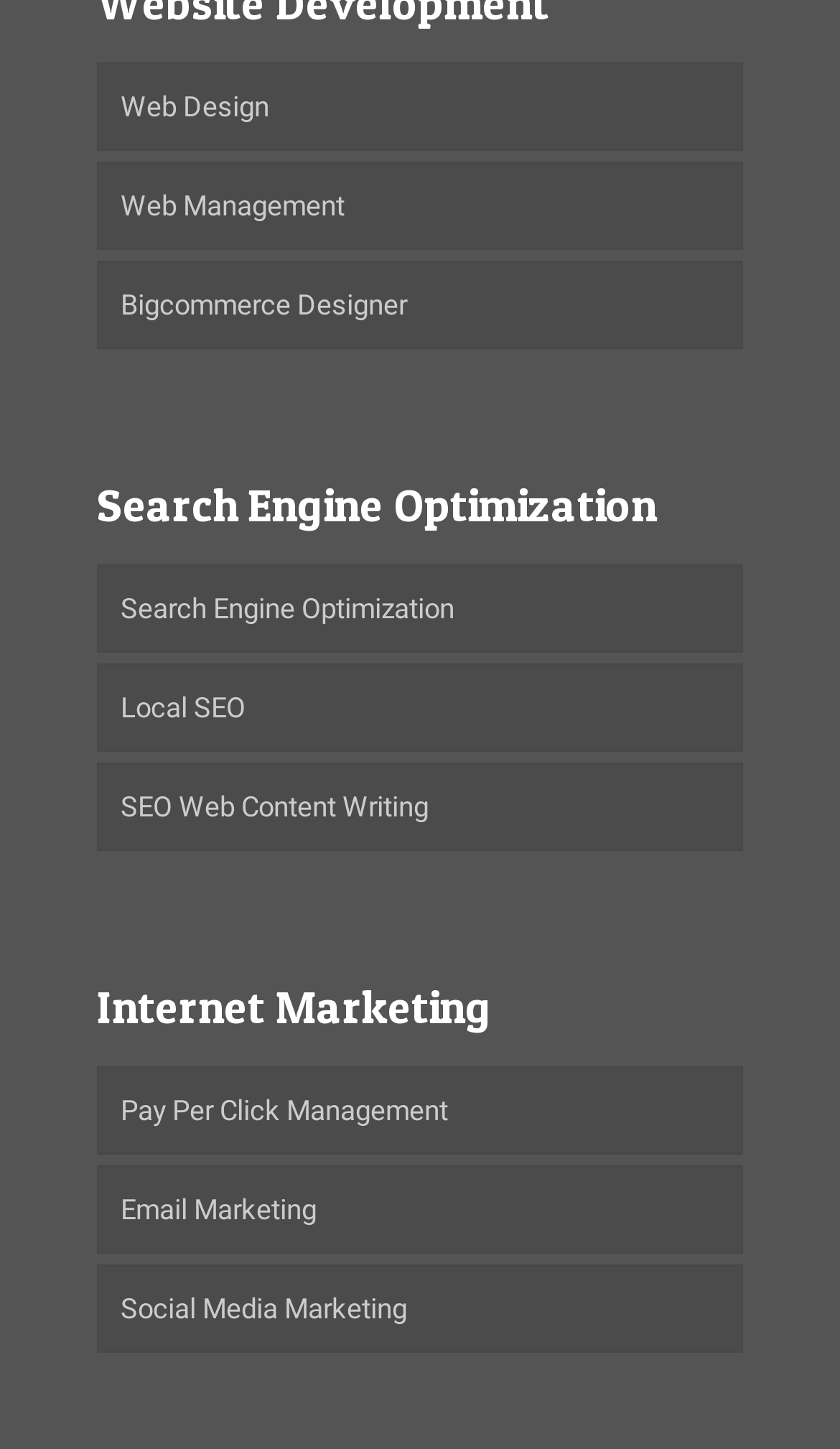Use one word or a short phrase to answer the question provided: 
How many headings are on the webpage?

2